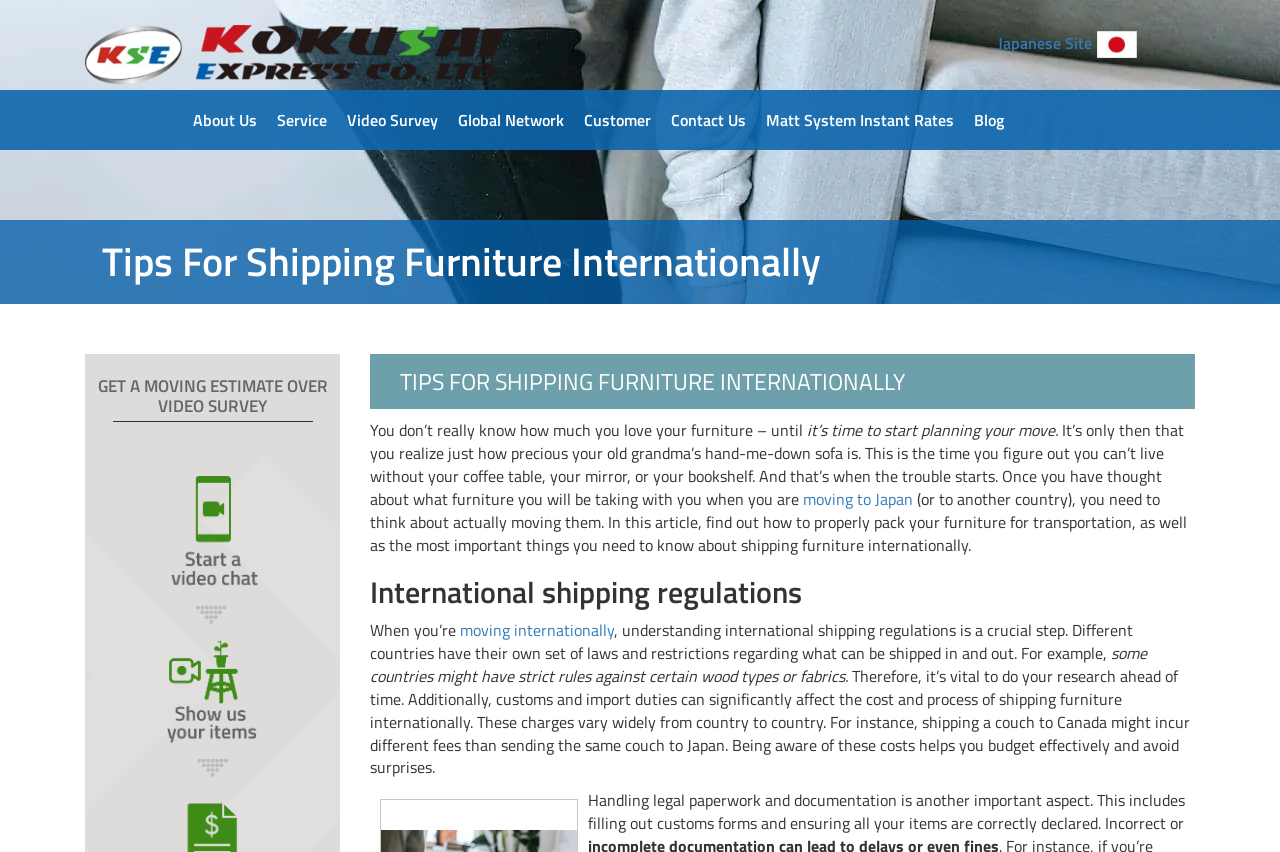Please specify the bounding box coordinates of the element that should be clicked to execute the given instruction: 'Learn about the company on the About Us page'. Ensure the coordinates are four float numbers between 0 and 1, expressed as [left, top, right, bottom].

[0.147, 0.112, 0.205, 0.17]